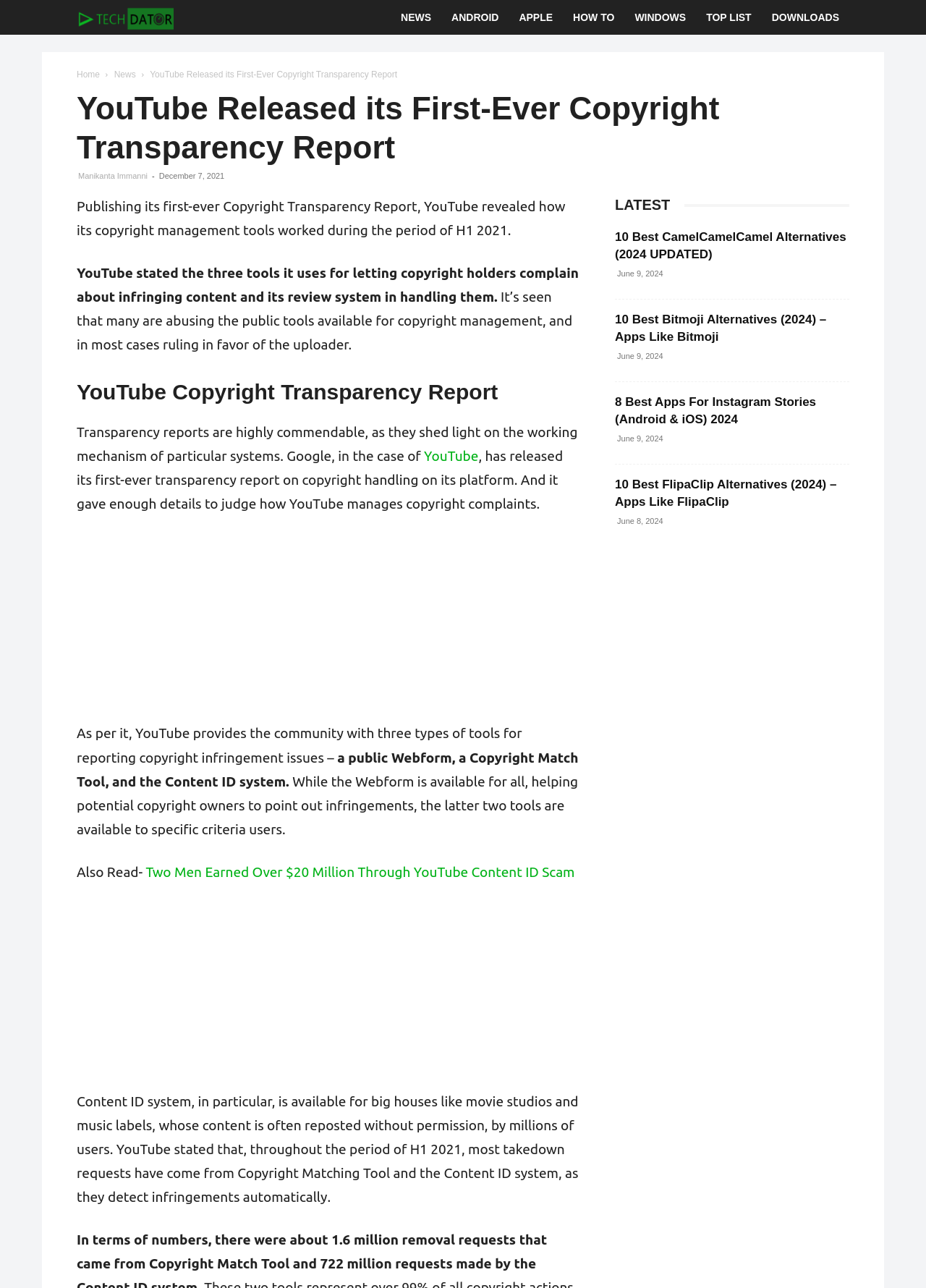How many tools does YouTube provide for reporting copyright infringement?
Examine the image and give a concise answer in one word or a short phrase.

Three